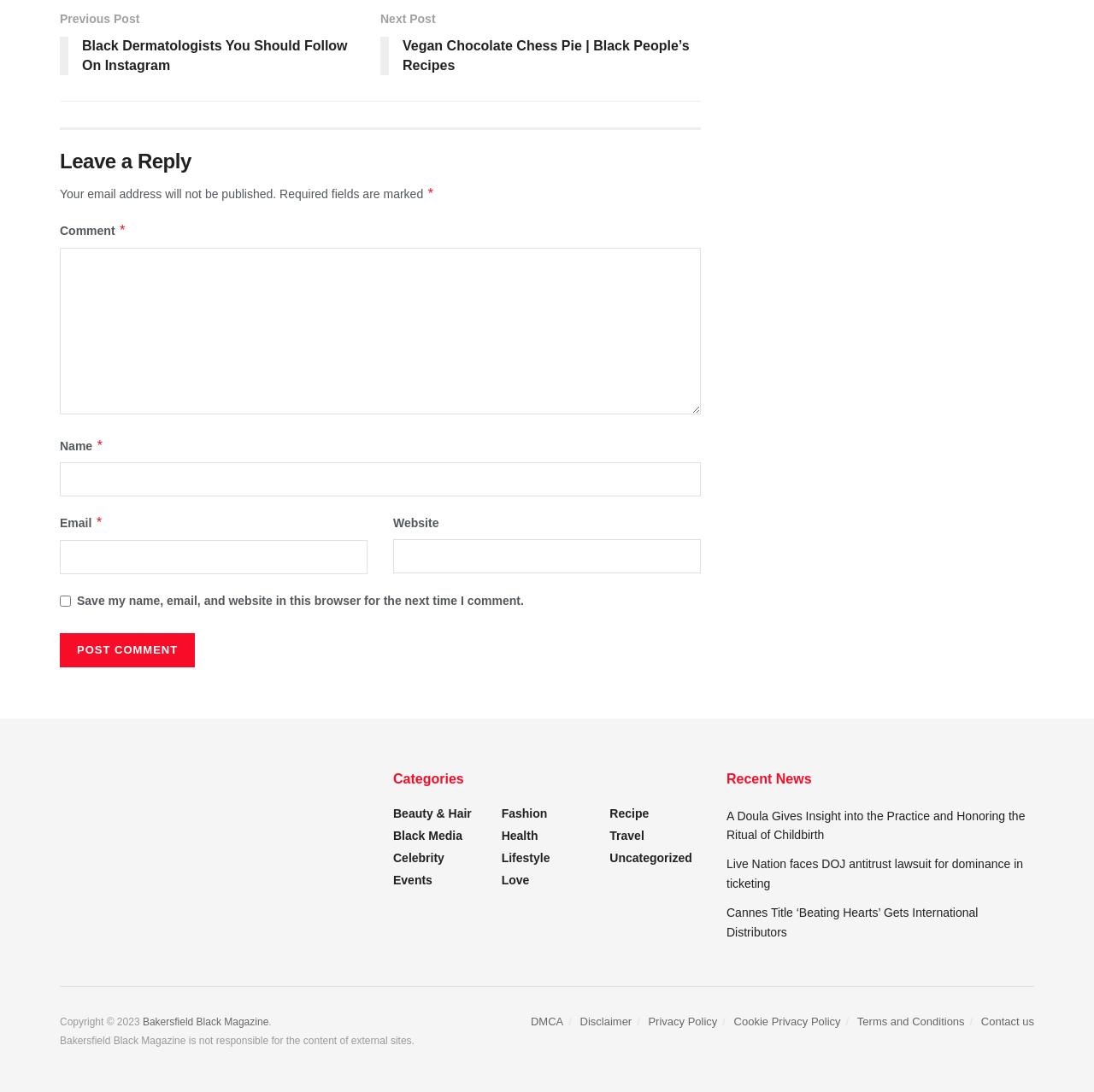Identify the coordinates of the bounding box for the element that must be clicked to accomplish the instruction: "Leave a comment".

[0.055, 0.227, 0.641, 0.379]